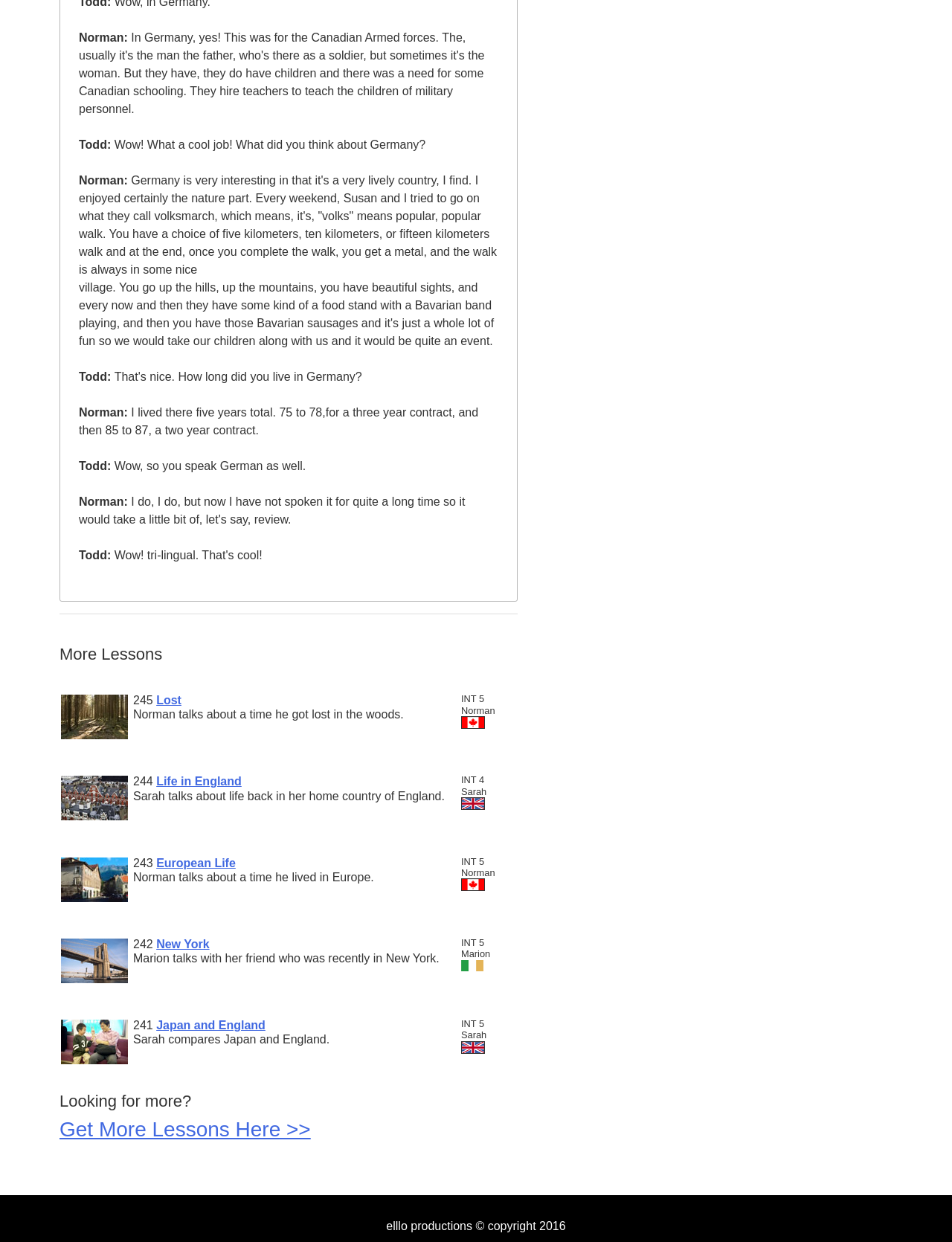Determine the bounding box for the UI element that matches this description: "Lost".

[0.164, 0.559, 0.191, 0.569]